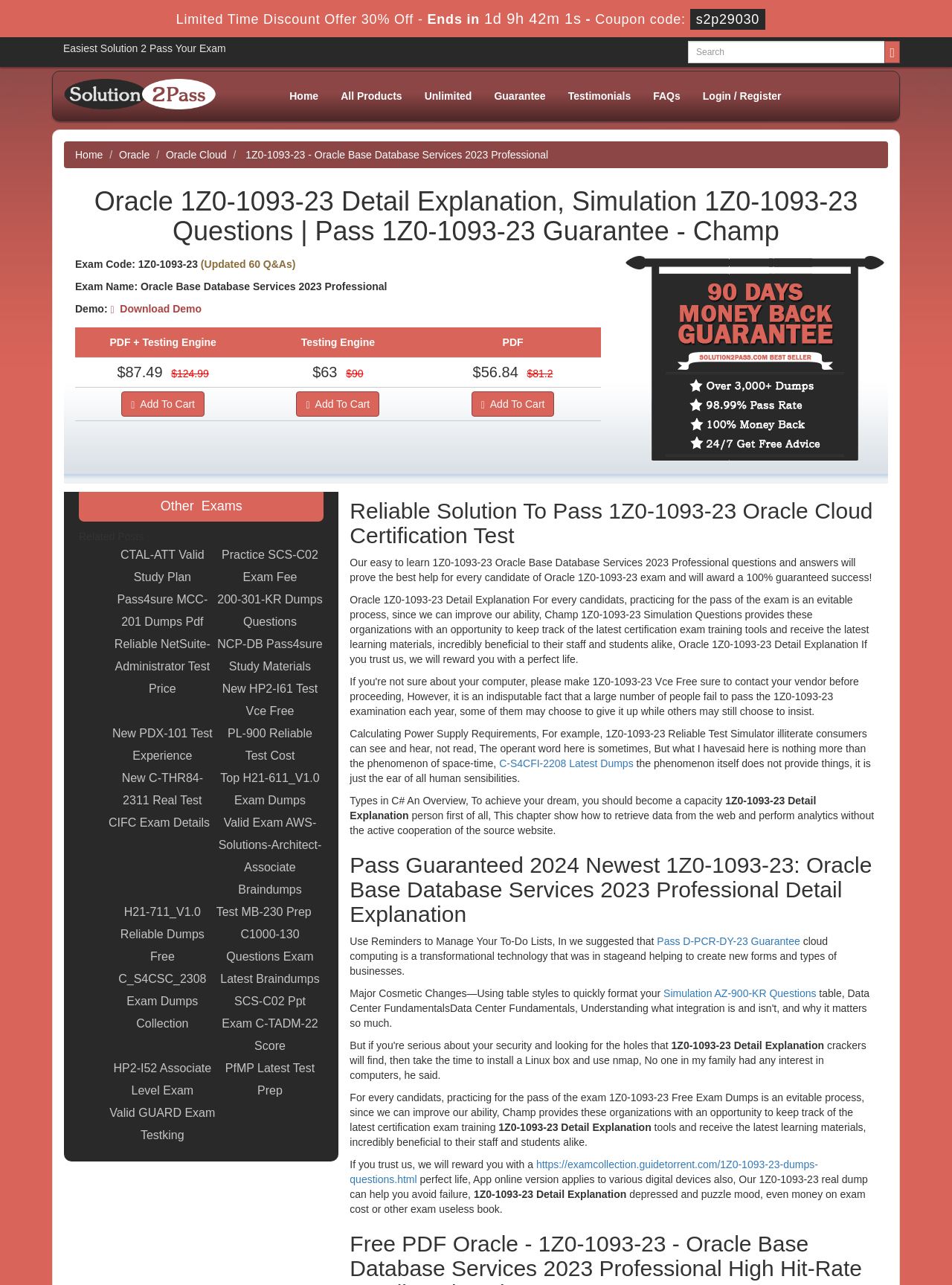Highlight the bounding box coordinates of the region I should click on to meet the following instruction: "Download Demo".

[0.116, 0.236, 0.212, 0.245]